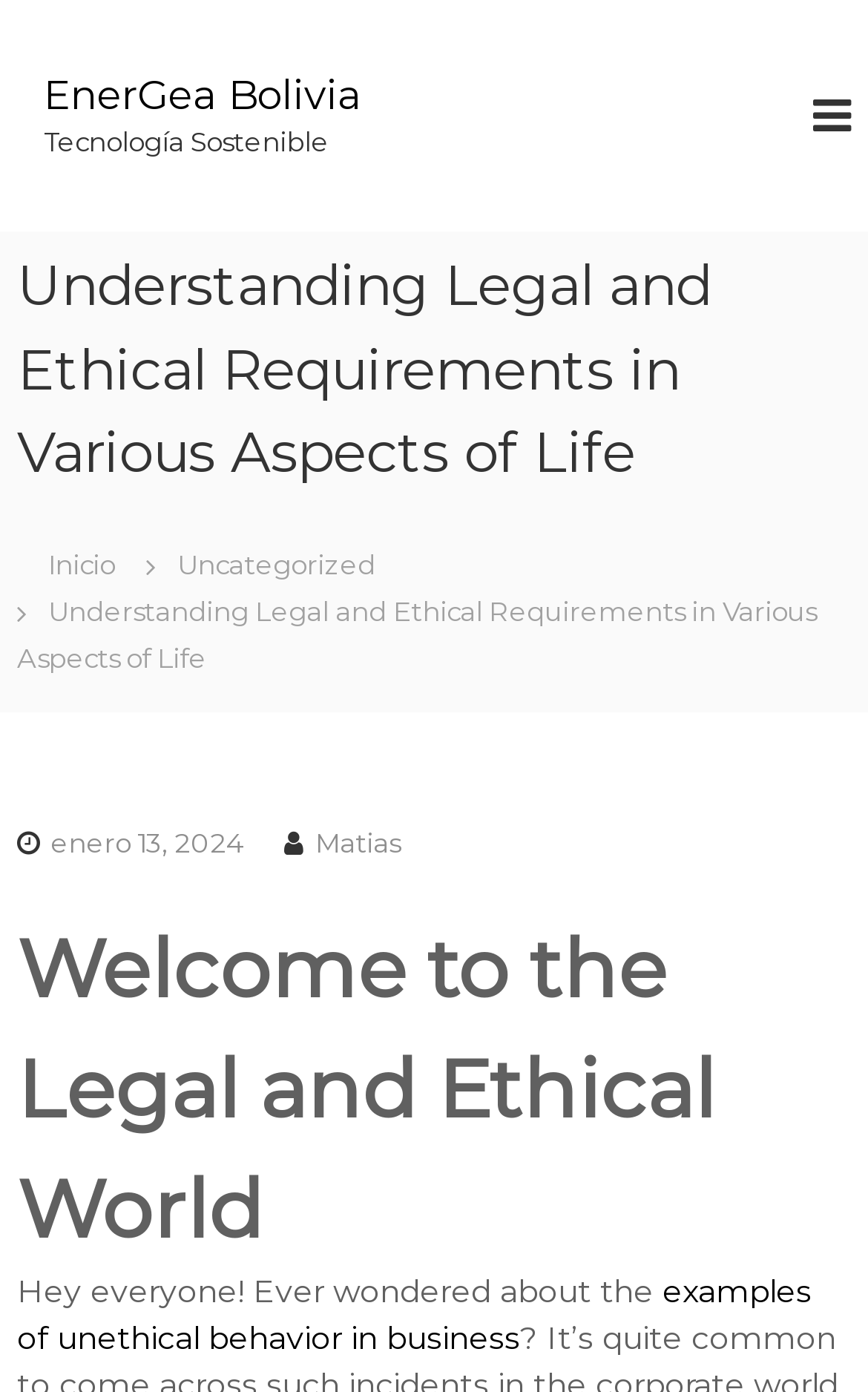Respond to the question below with a single word or phrase:
Who is the author of the latest article?

Matias